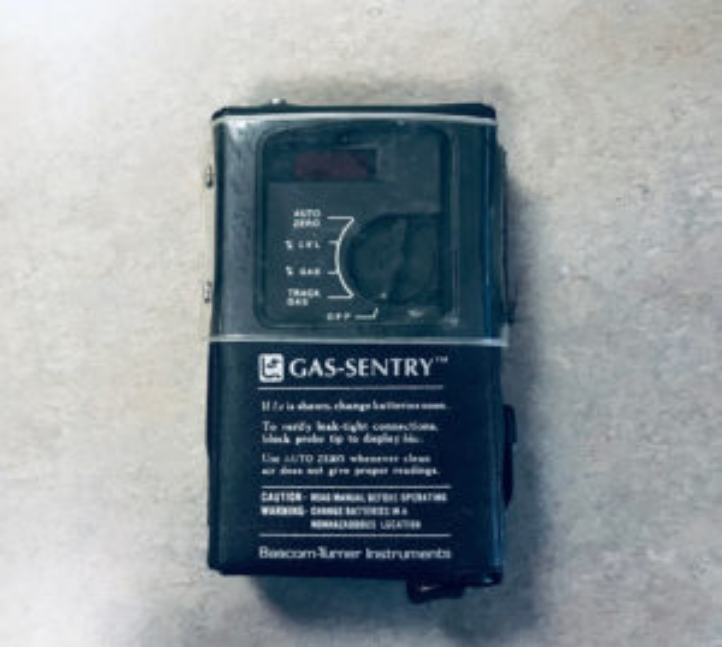Explain what is happening in the image with elaborate details.

The image features a Gas Sentry device, a portable instrument designed for gas detection and measurement. It is encased in a black exterior, showcasing various controls and indicators on the front panel, including an AUTO ZERO function and readouts for gas levels. The device includes instructions for use, suggesting proper handling procedures to ensure accurate readings. The design reflects a professional tool used in industrial settings, emphasizing safety and precision in monitoring gas concentrations. This tool is essential for professionals in calibration and measurement, ensuring compliance with safety standards.